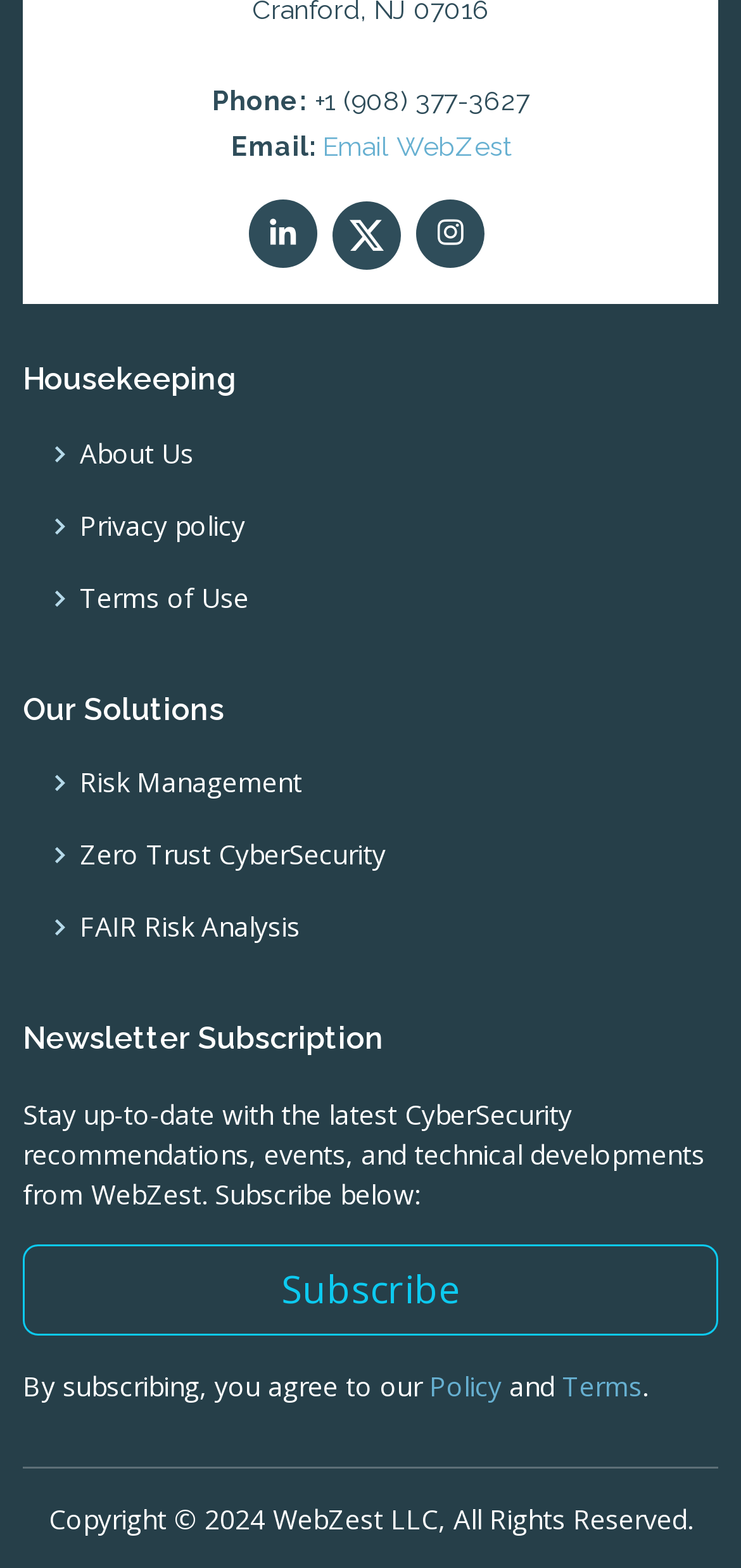Identify the bounding box coordinates of the section to be clicked to complete the task described by the following instruction: "View the About Us page". The coordinates should be four float numbers between 0 and 1, formatted as [left, top, right, bottom].

[0.108, 0.281, 0.262, 0.298]